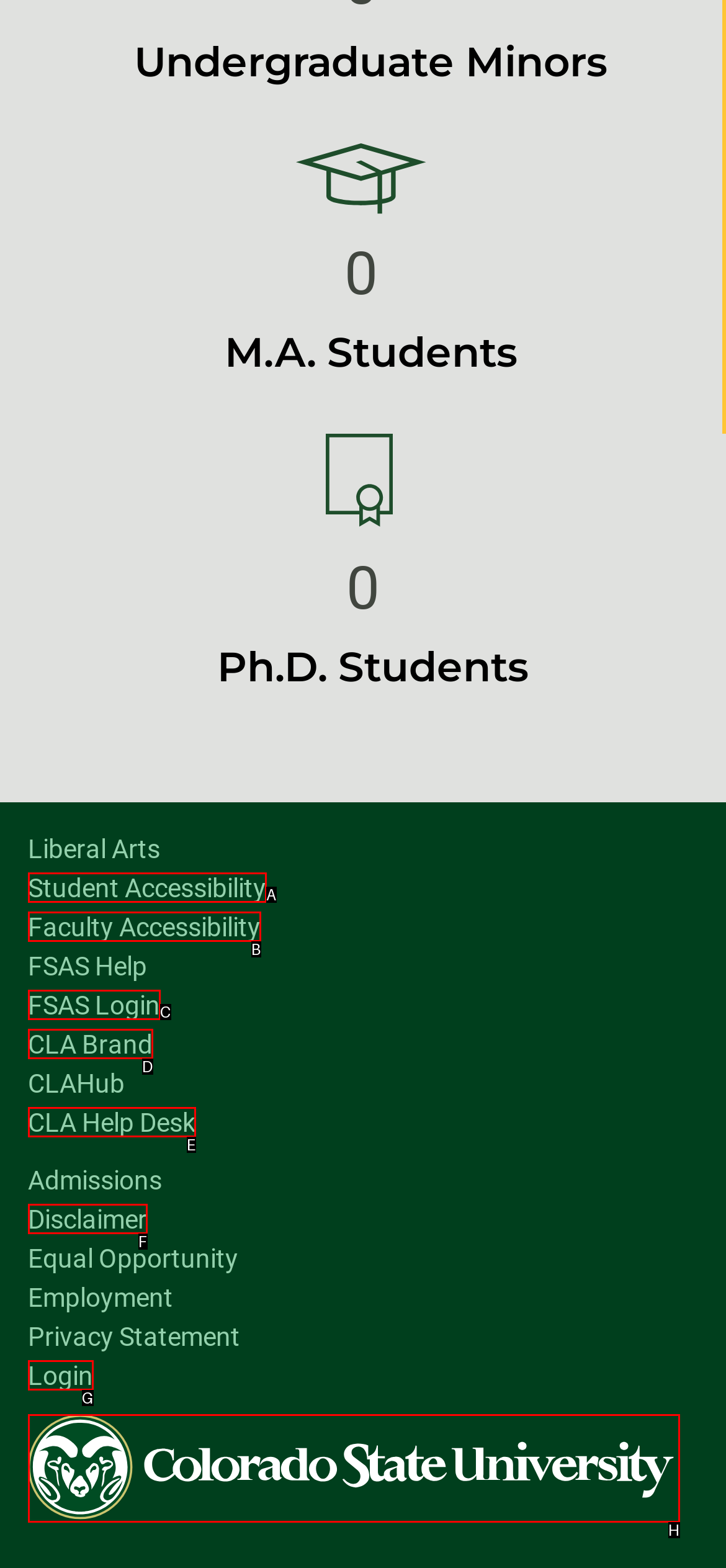From the choices provided, which HTML element best fits the description: Login? Answer with the appropriate letter.

G